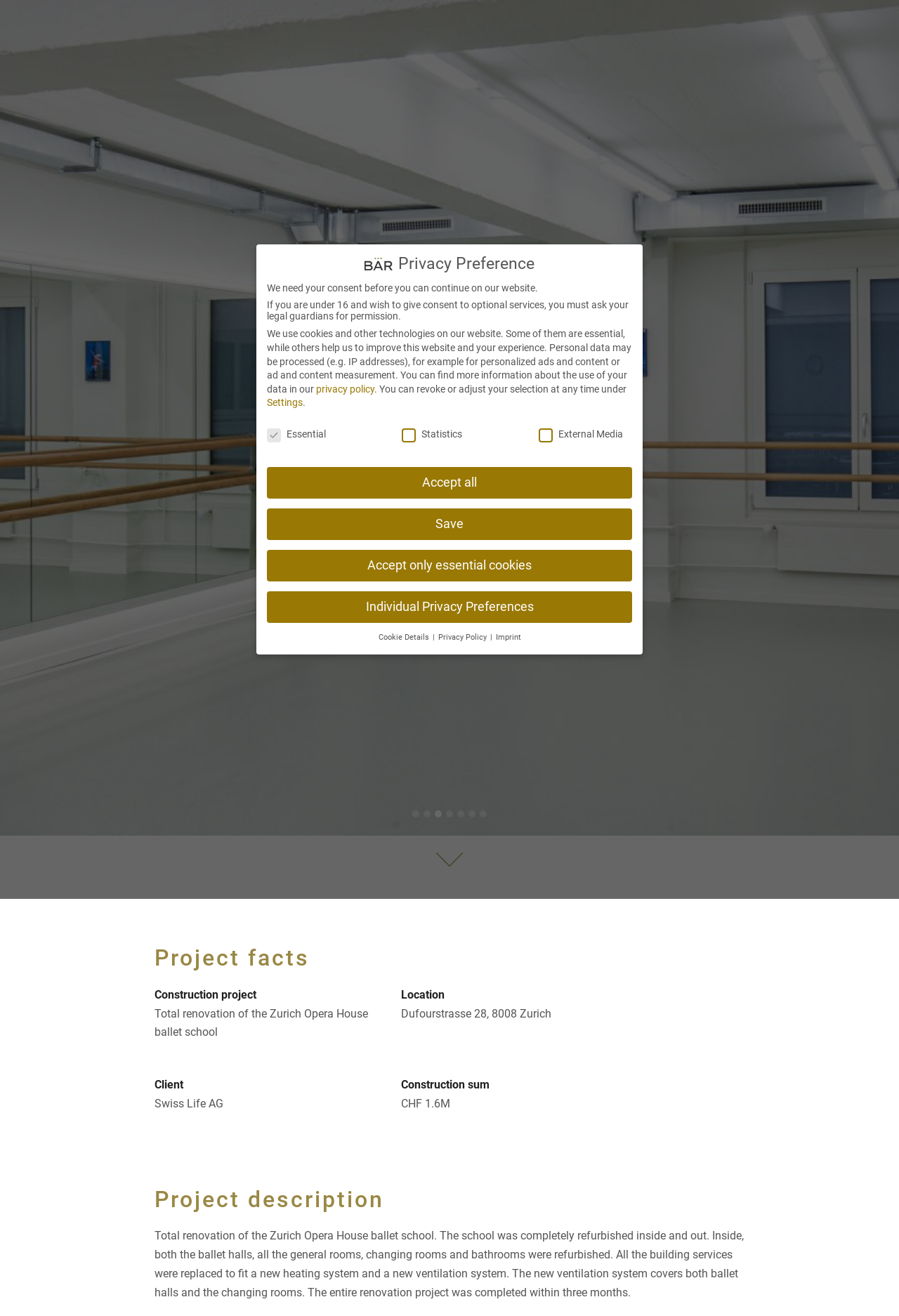Bounding box coordinates are given in the format (top-left x, top-left y, bottom-right x, bottom-right y). All values should be floating point numbers between 0 and 1. Provide the bounding box coordinate for the UI element described as: Individual Privacy Preferences

[0.297, 0.449, 0.703, 0.474]